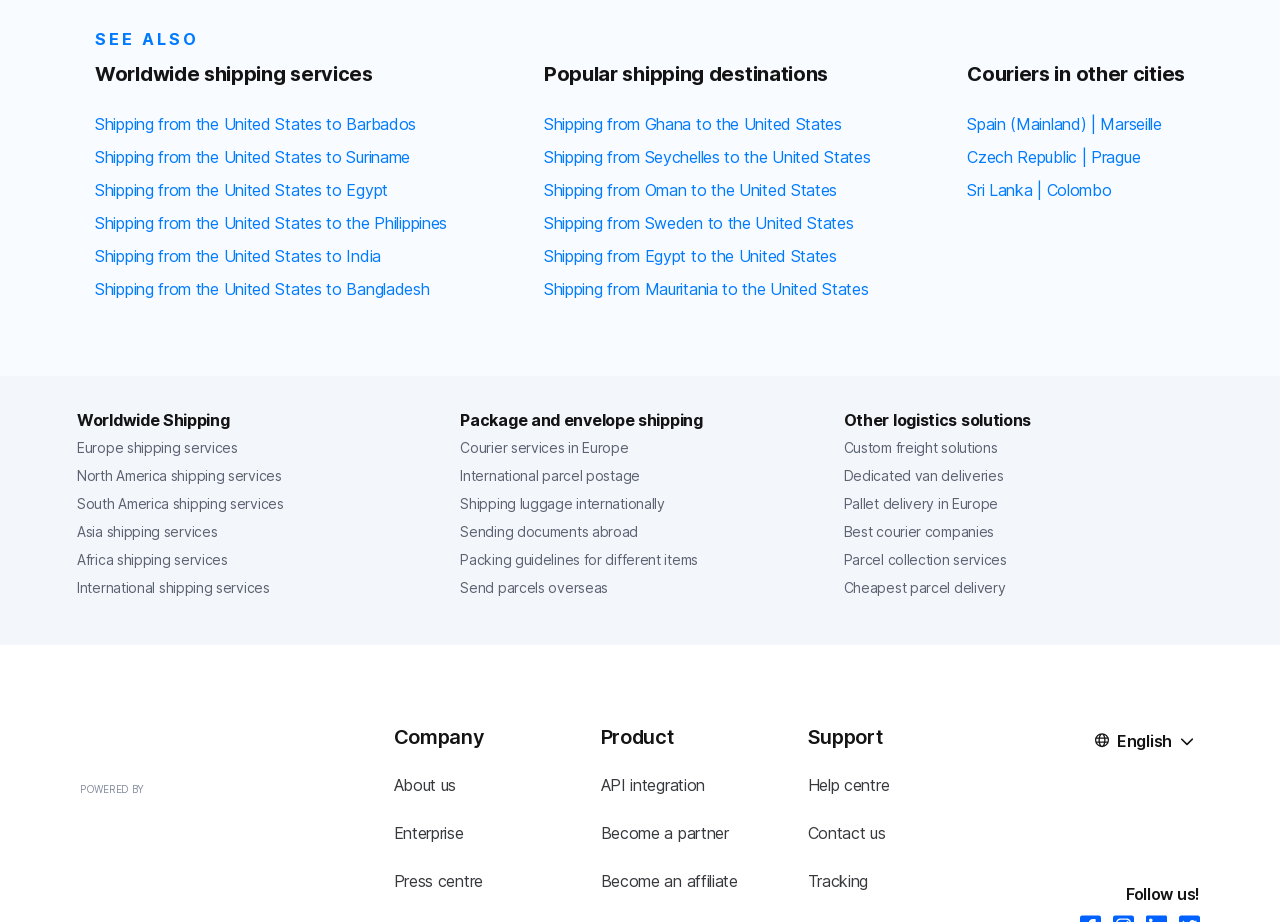Determine the bounding box coordinates of the clickable element to achieve the following action: 'View 'Europe shipping services''. Provide the coordinates as four float values between 0 and 1, formatted as [left, top, right, bottom].

[0.06, 0.473, 0.186, 0.499]